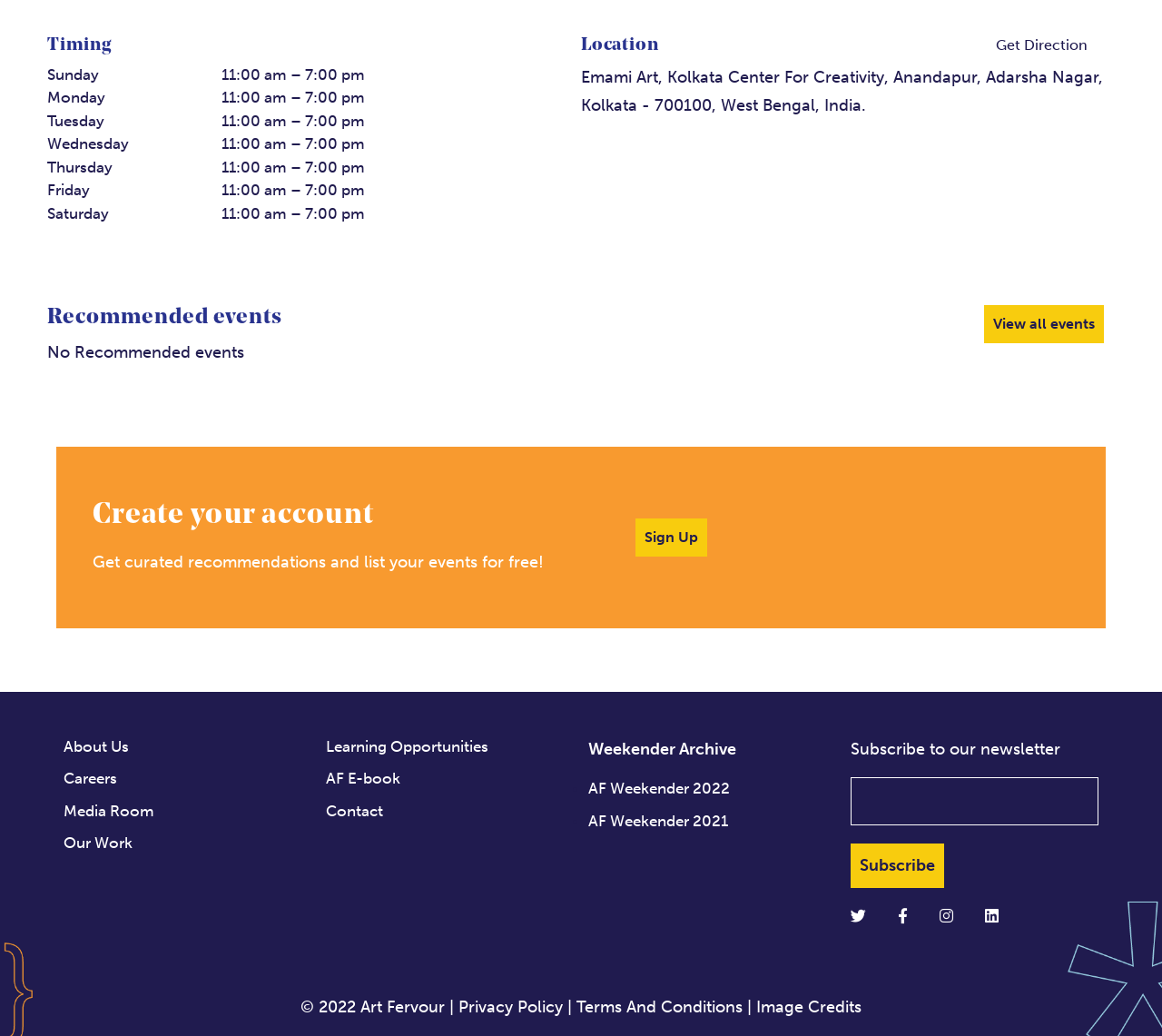Bounding box coordinates are given in the format (top-left x, top-left y, bottom-right x, bottom-right y). All values should be floating point numbers between 0 and 1. Provide the bounding box coordinate for the UI element described as: About Us

[0.055, 0.712, 0.111, 0.729]